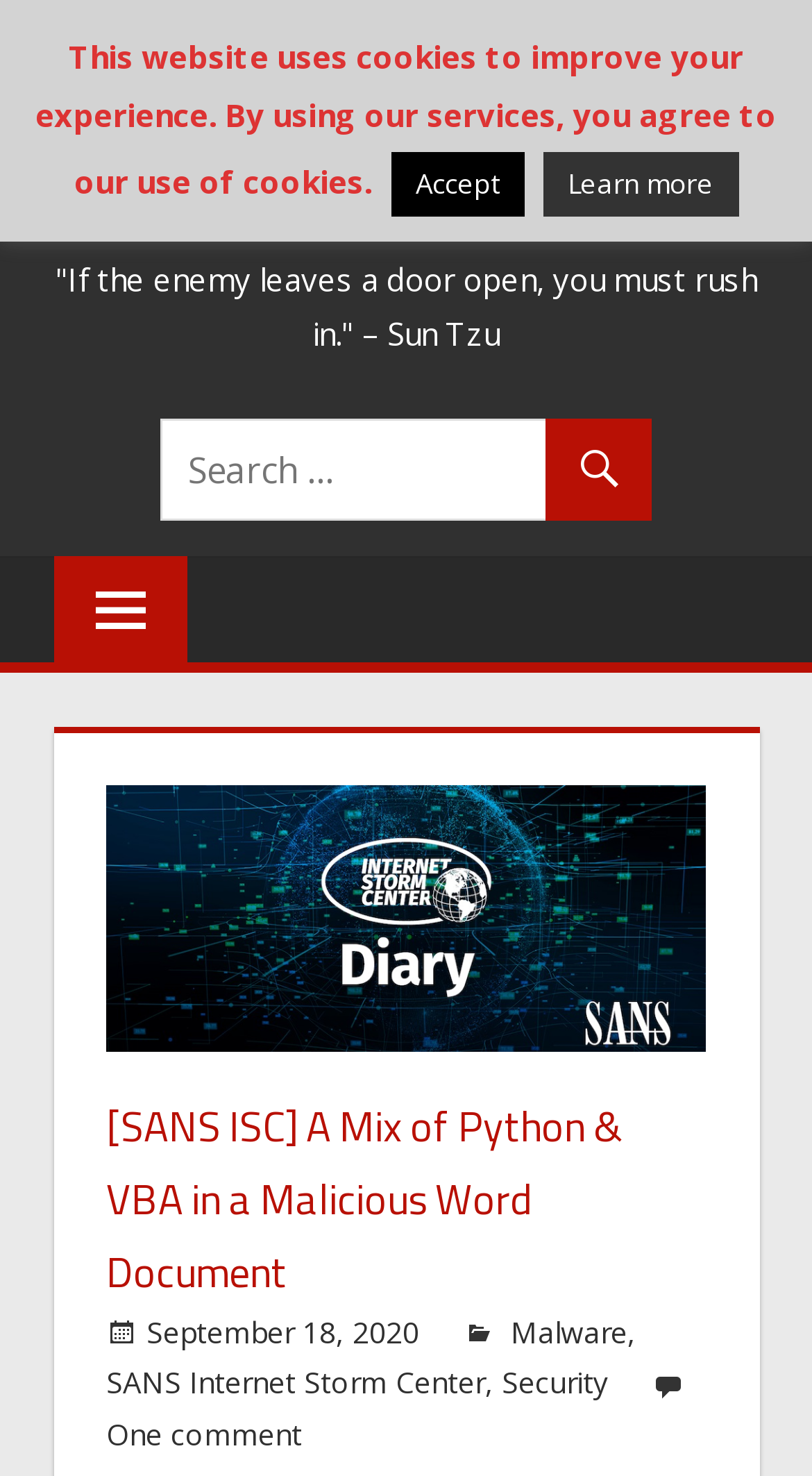Bounding box coordinates should be provided in the format (top-left x, top-left y, bottom-right x, bottom-right y) with all values between 0 and 1. Identify the bounding box for this UI element: parent_node: /dev/random

[0.291, 0.028, 0.709, 0.061]